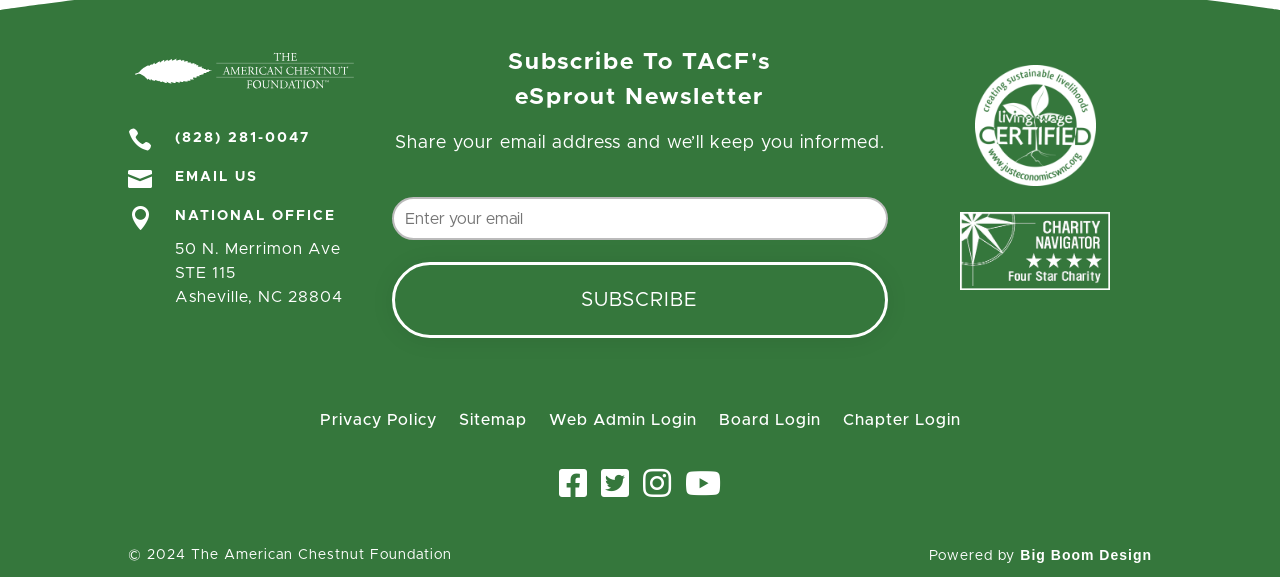Can you provide the bounding box coordinates for the element that should be clicked to implement the instruction: "Click the American Chestnut Foundation logo and website home link"?

[0.1, 0.078, 0.282, 0.167]